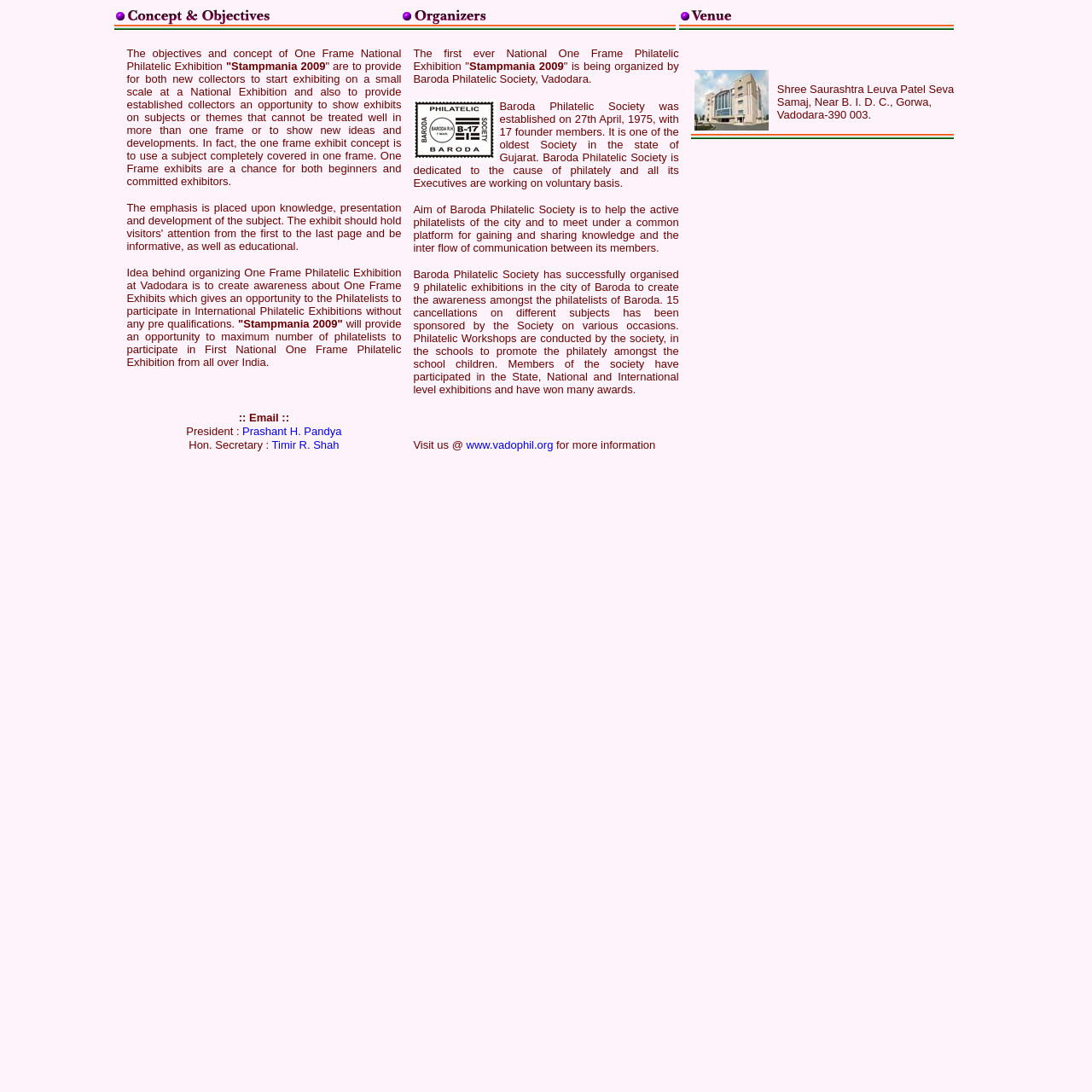Give a one-word or short phrase answer to the question: 
What is the layout structure of the webpage?

Table layout